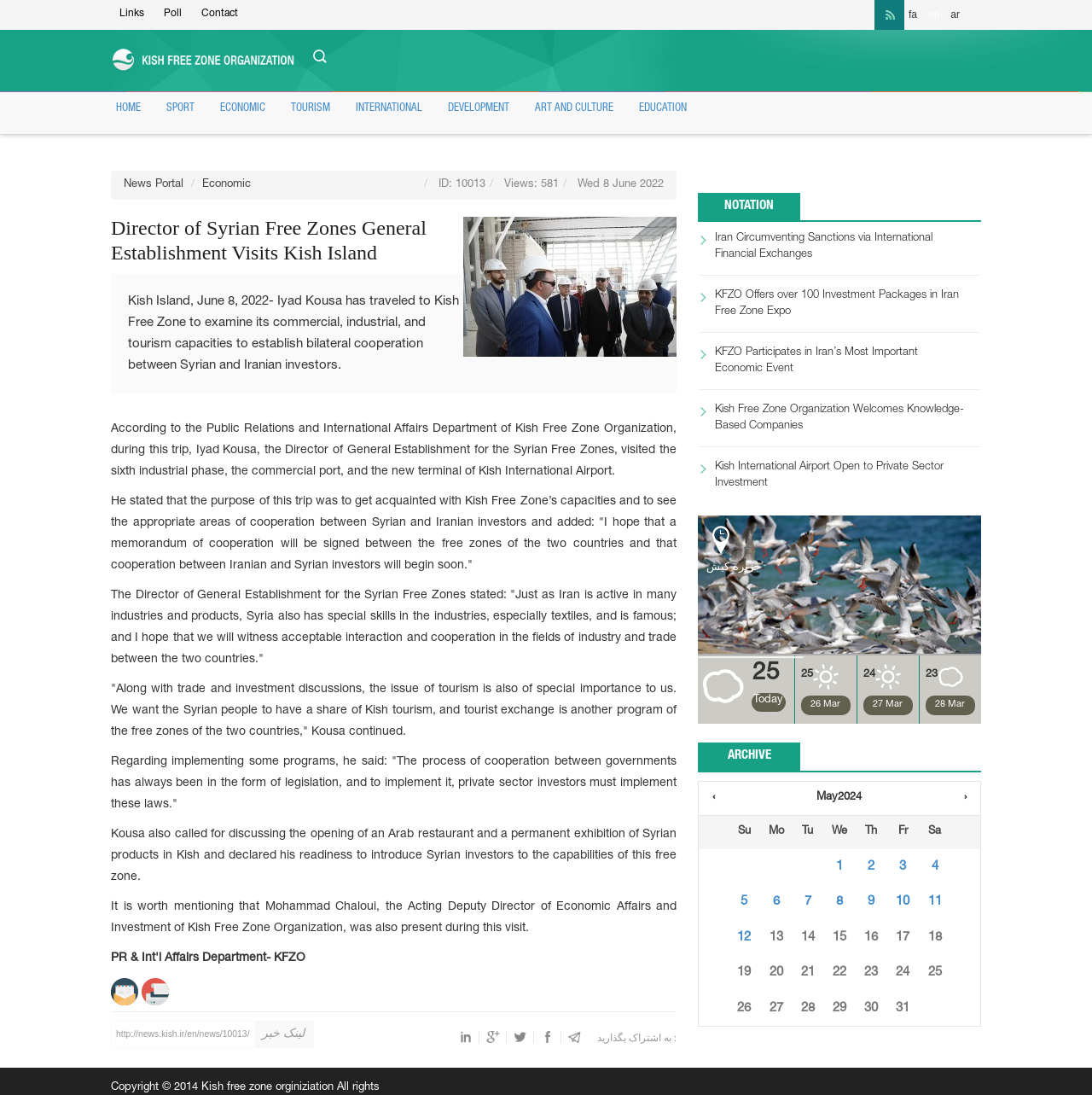Can you specify the bounding box coordinates of the area that needs to be clicked to fulfill the following instruction: "Share the news on social media"?

[0.514, 0.935, 0.539, 0.96]